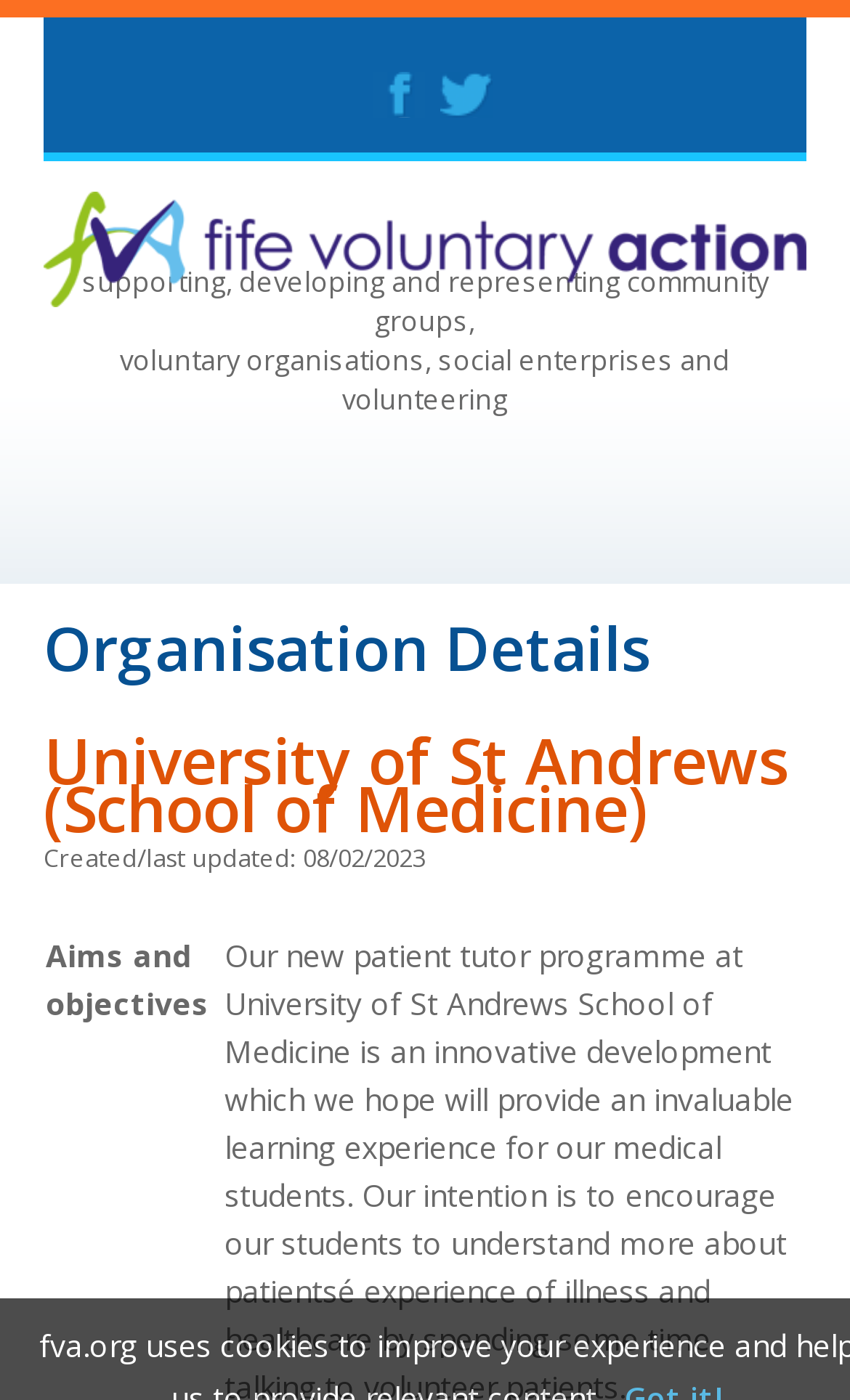Where can I find Fife Voluntary Action on social media?
Answer with a single word or phrase by referring to the visual content.

Facebook and Twitter